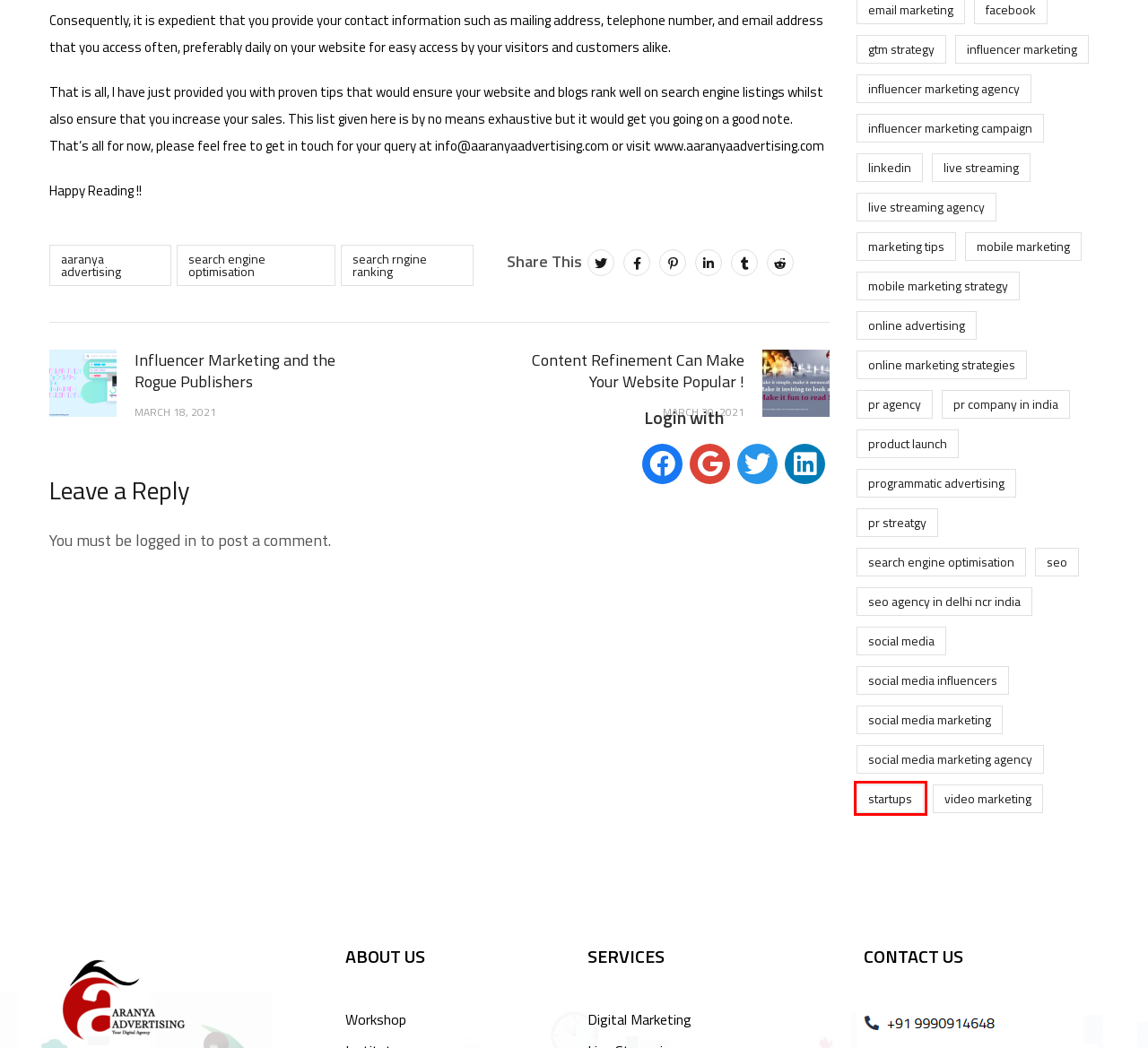Given a screenshot of a webpage featuring a red bounding box, identify the best matching webpage description for the new page after the element within the red box is clicked. Here are the options:
A. Startups Archives - Best Digital Marketing Agency in Delhi NCR India
B. influencer marketing agency Archives - Best Digital Marketing Agency in Delhi NCR India
C. PR agency Archives - Best Digital Marketing Agency in Delhi NCR India
D. SEO Agency in Delhi NCR India Archives - Best Digital Marketing Agency in Delhi NCR India
E. Social Media Marketing Archives - Best Digital Marketing Agency in Delhi NCR India
F. Online Advertising Archives - Best Digital Marketing Agency in Delhi NCR India
G. influencer marketing Archives - Best Digital Marketing Agency in Delhi NCR India
H. Search Engine Optimisation Archives - Best Digital Marketing Agency in Delhi NCR India

A